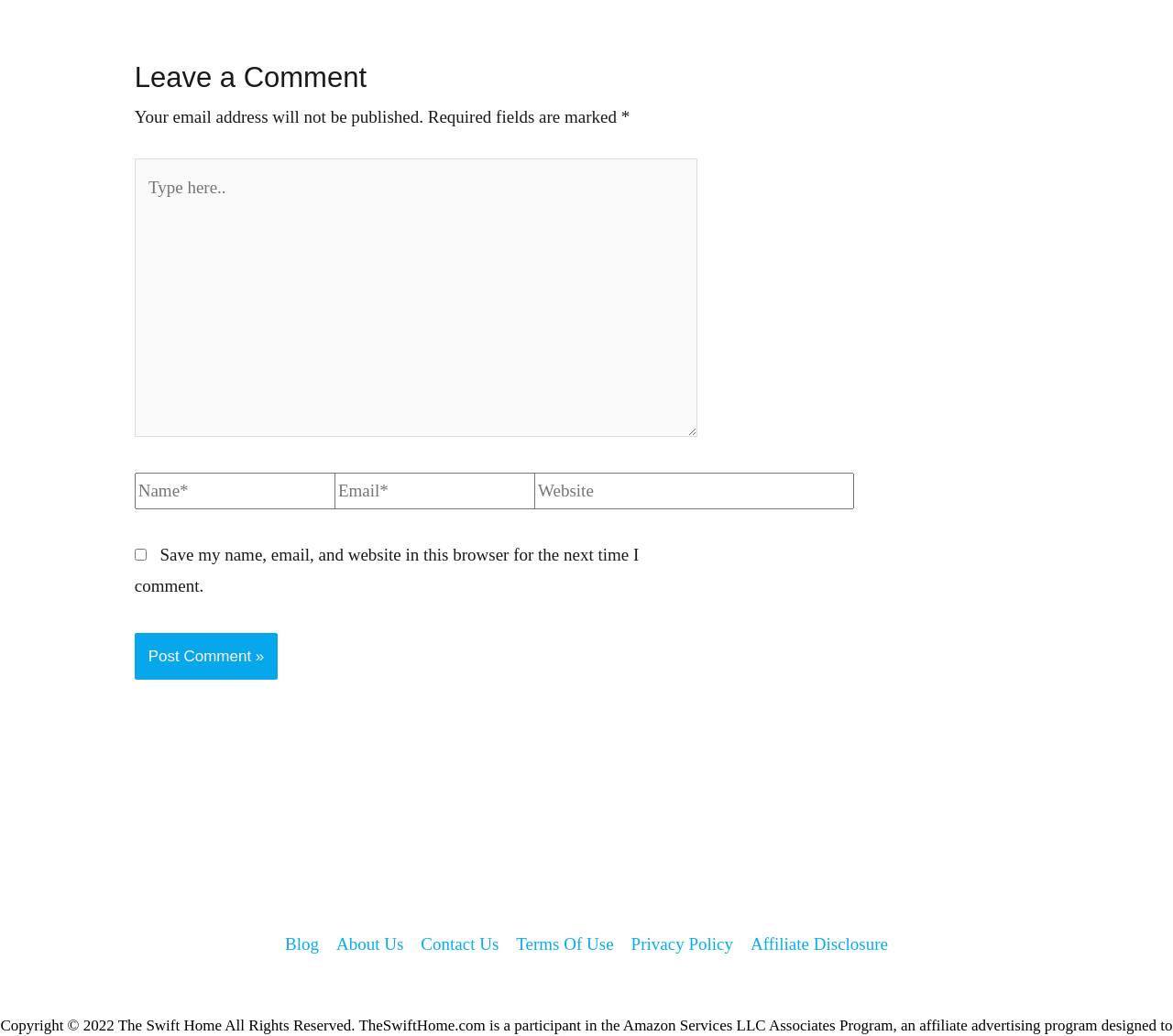Please find the bounding box coordinates of the element's region to be clicked to carry out this instruction: "go to about us page".

[0.279, 0.897, 0.351, 0.927]